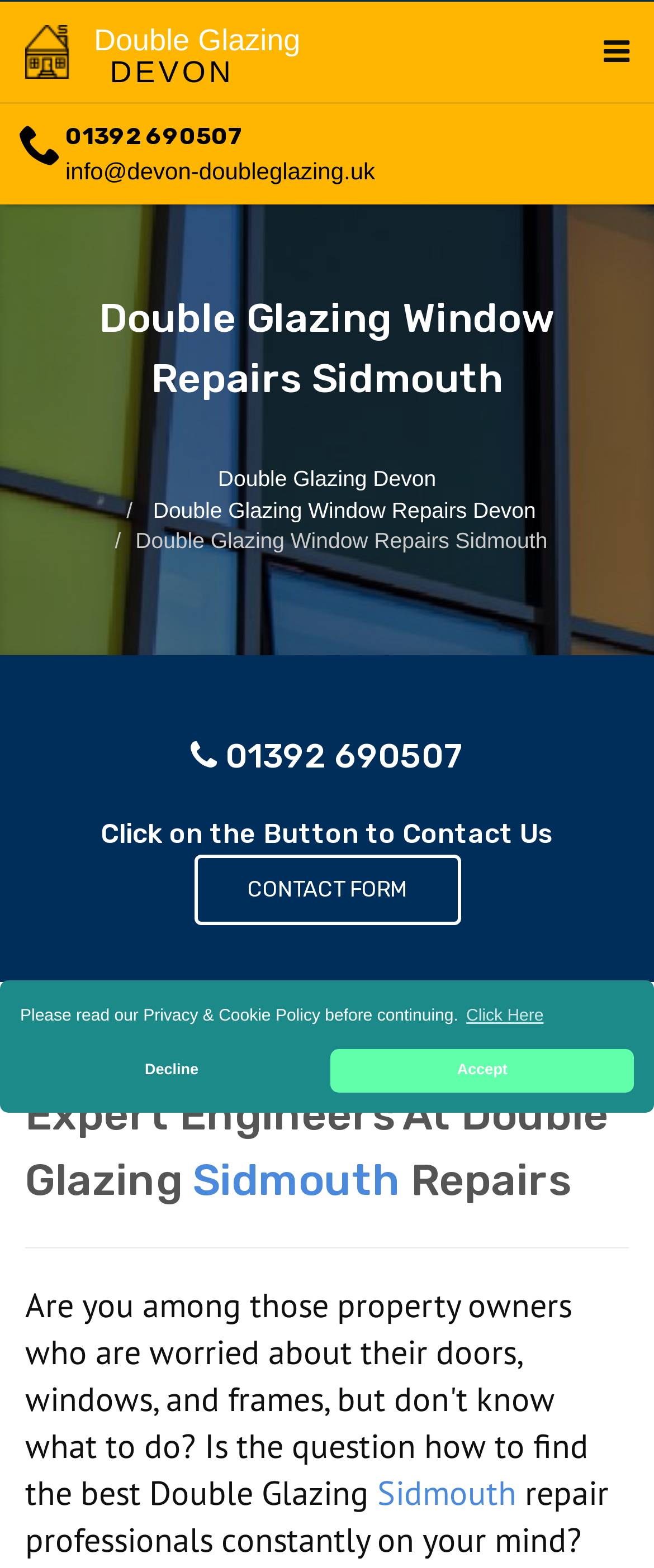Please give the bounding box coordinates of the area that should be clicked to fulfill the following instruction: "click the window repairs link". The coordinates should be in the format of four float numbers from 0 to 1, i.e., [left, top, right, bottom].

[0.234, 0.317, 0.819, 0.333]